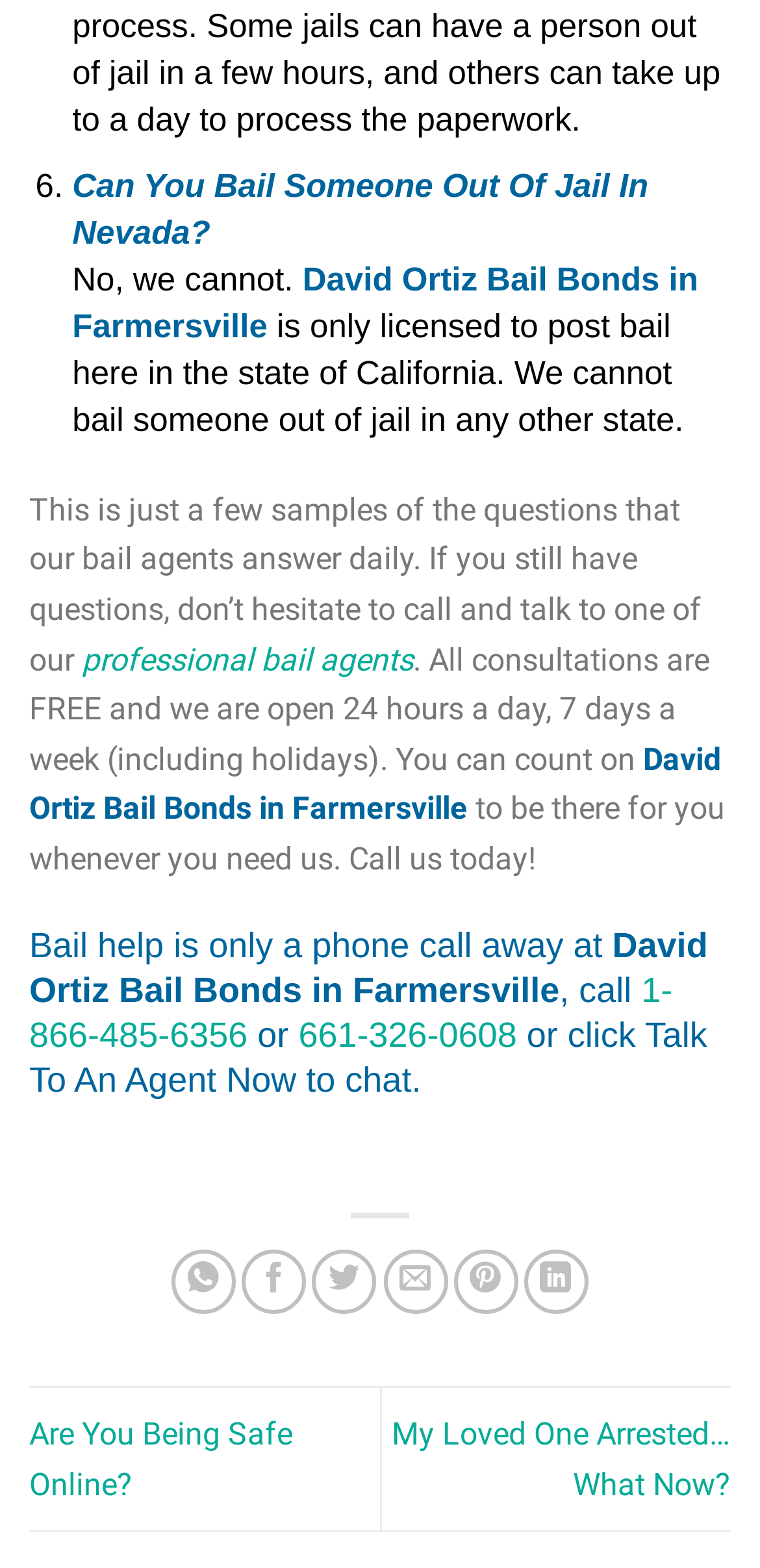What is the purpose of the webpage?
Please provide an in-depth and detailed response to the question.

The webpage appears to be promoting the services of David Ortiz Bail Bonds, providing information about their bail bond services and encouraging users to call or chat with their agents for help.